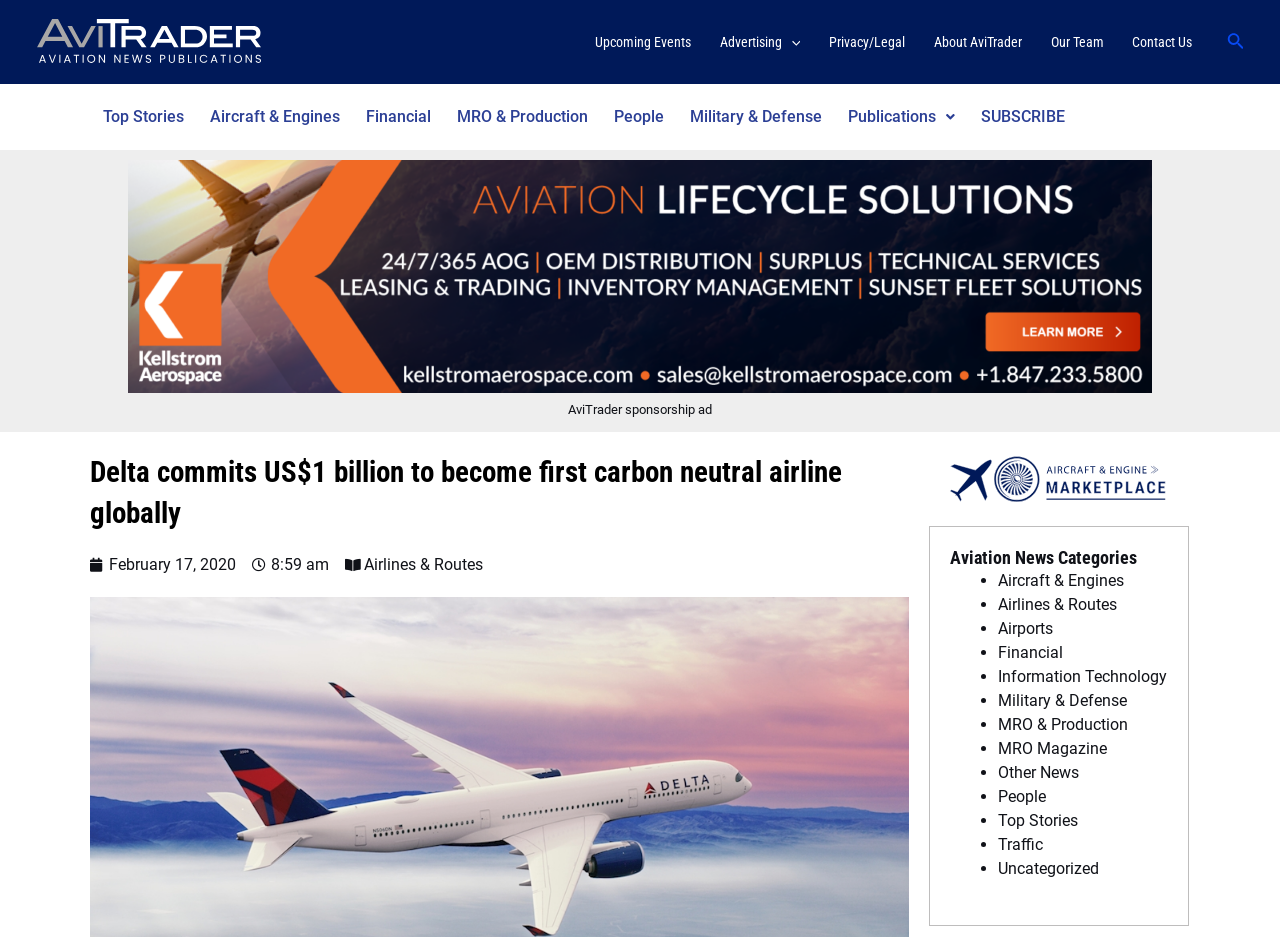Provide the bounding box coordinates of the HTML element described as: "alt="AviTrader Aviation News"". The bounding box coordinates should be four float numbers between 0 and 1, i.e., [left, top, right, bottom].

[0.027, 0.033, 0.212, 0.054]